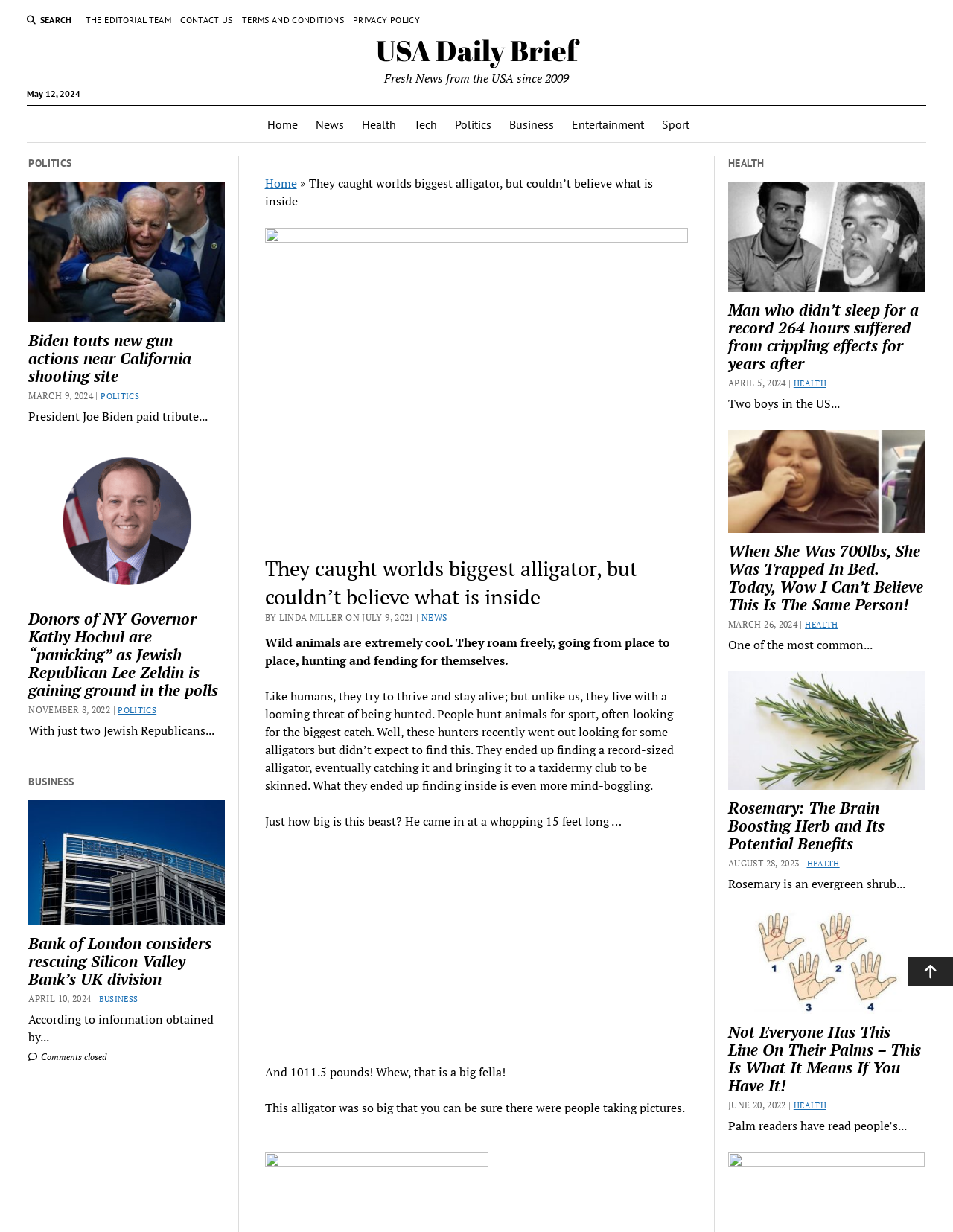How long was the alligator mentioned in the article? From the image, respond with a single word or brief phrase.

15 feet